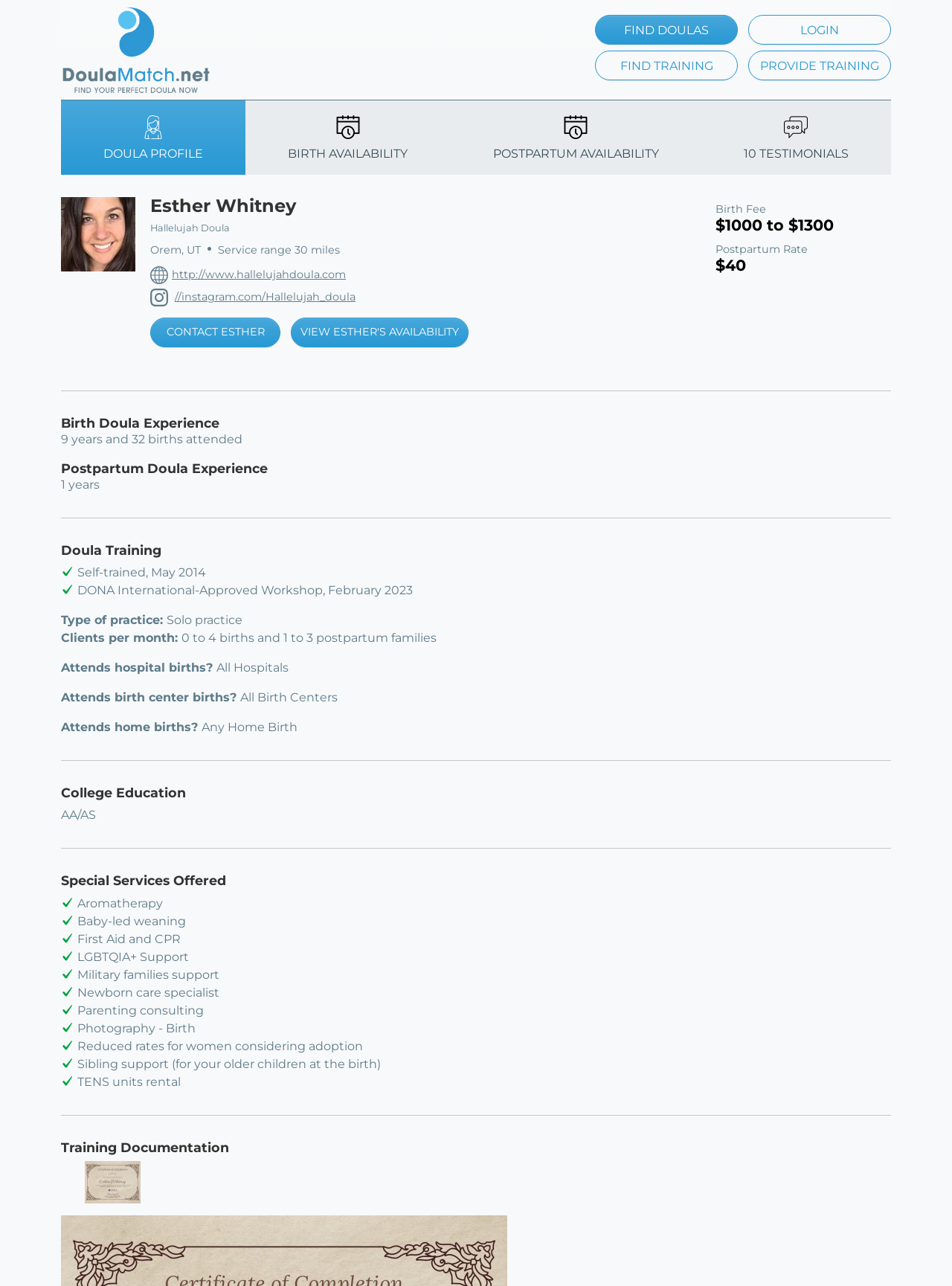Pinpoint the bounding box coordinates of the clickable element needed to complete the instruction: "Visit Esther's website". The coordinates should be provided as four float numbers between 0 and 1: [left, top, right, bottom].

[0.18, 0.208, 0.363, 0.219]